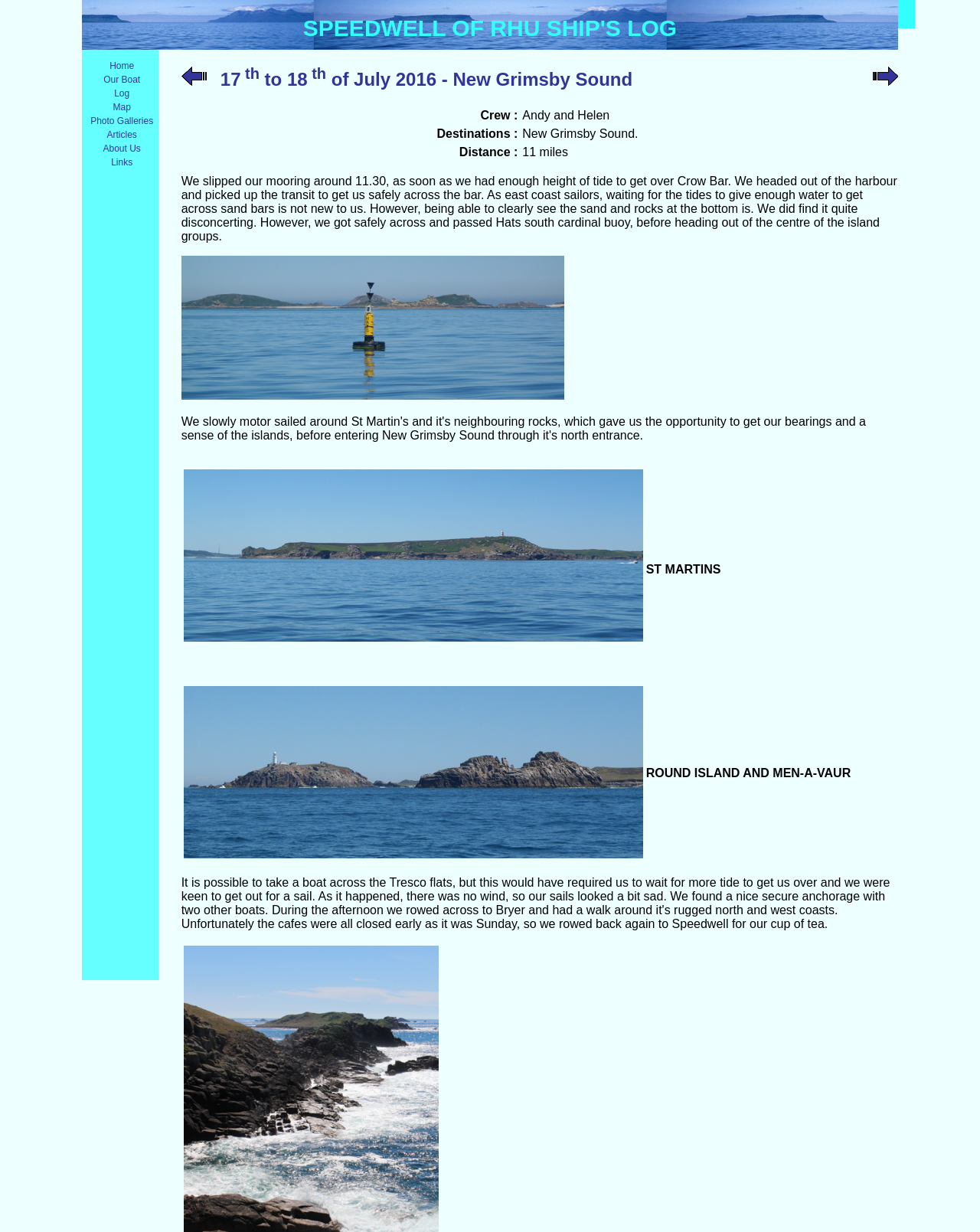Please respond to the question using a single word or phrase:
What is the name of the island they visited?

St Martins